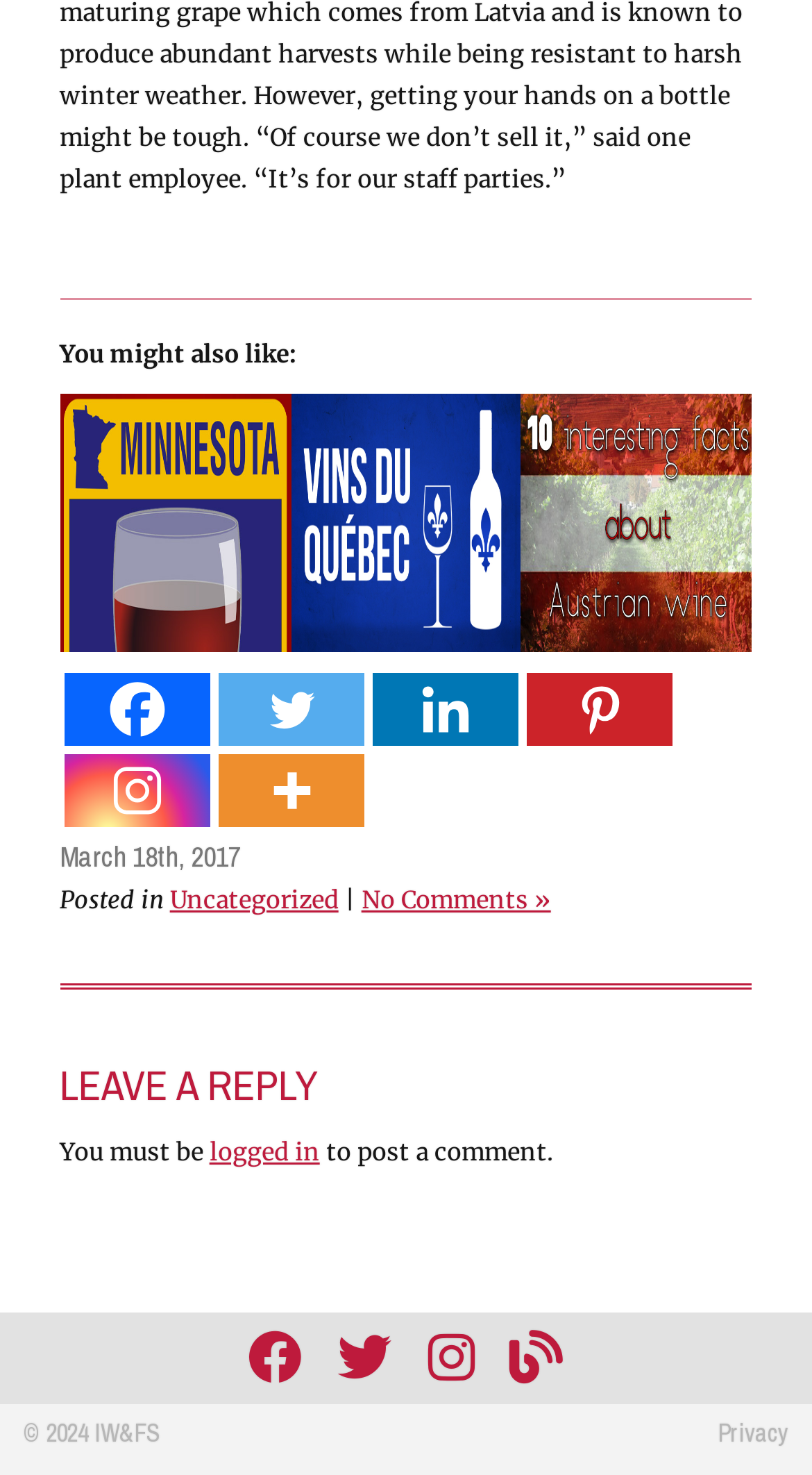Provide a short, one-word or phrase answer to the question below:
What is the date of the post?

March 18th, 2017